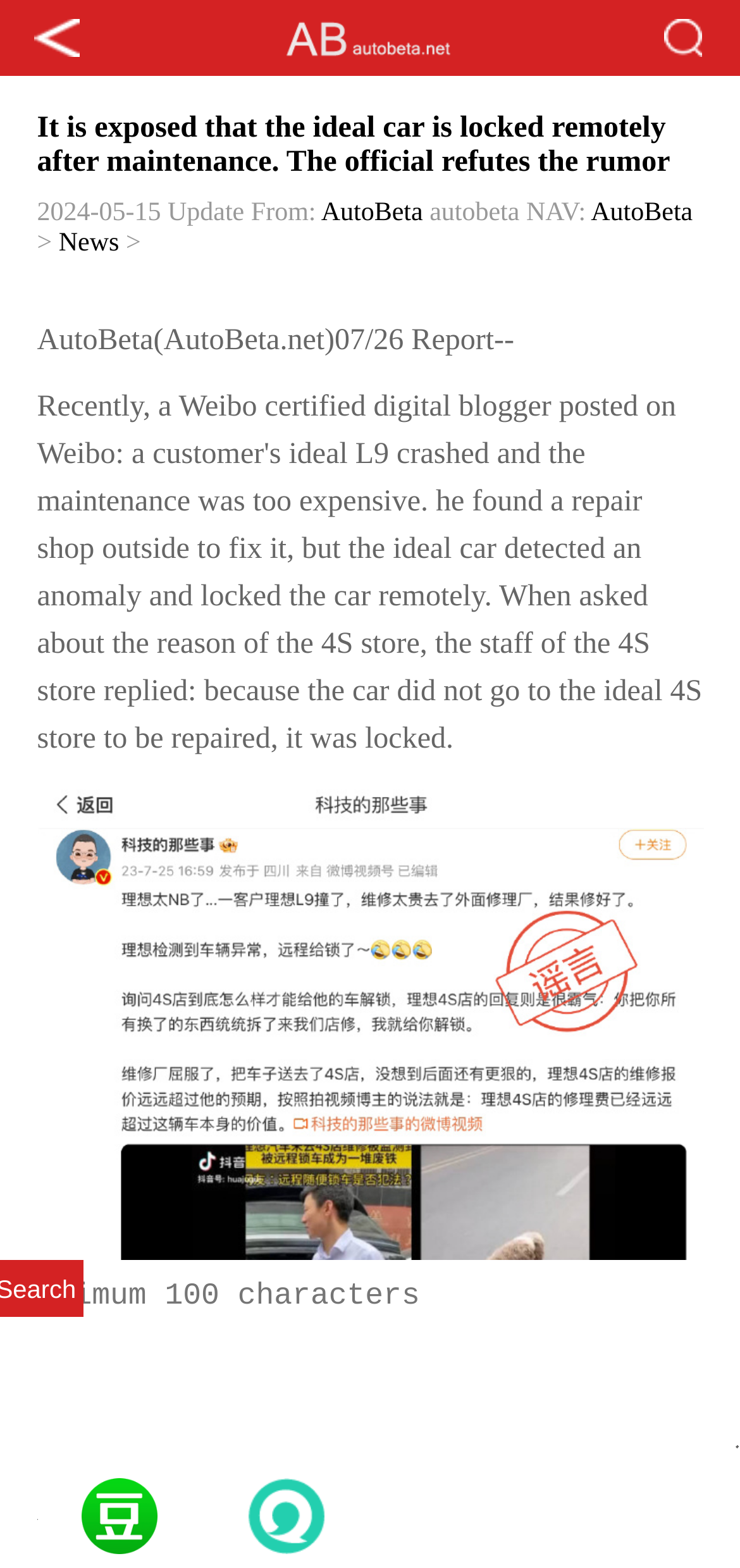What is the name of the website?
Identify the answer in the screenshot and reply with a single word or phrase.

AutoBeta